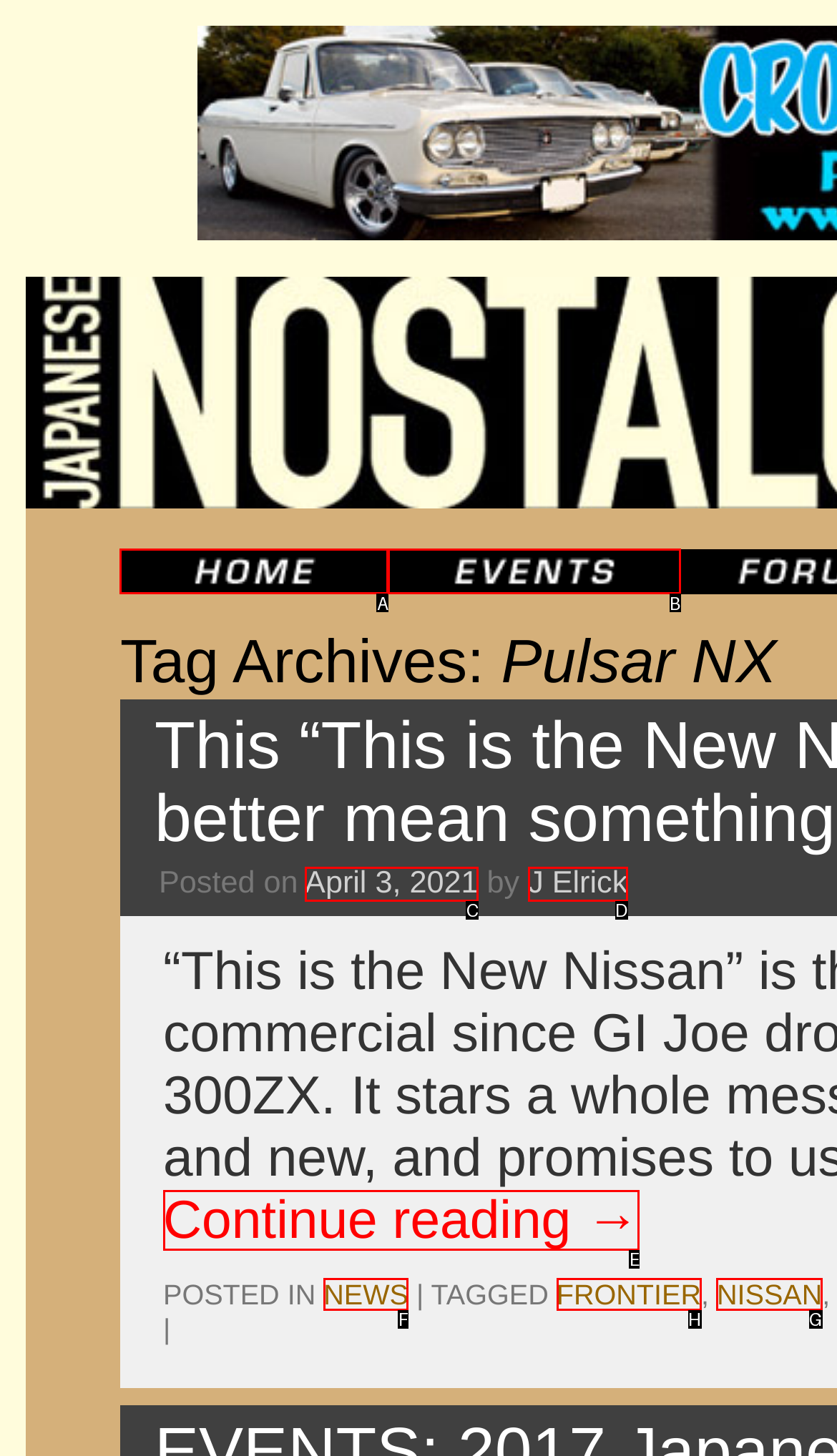Select the letter of the option that should be clicked to achieve the specified task: explore FRONTIER. Respond with just the letter.

H